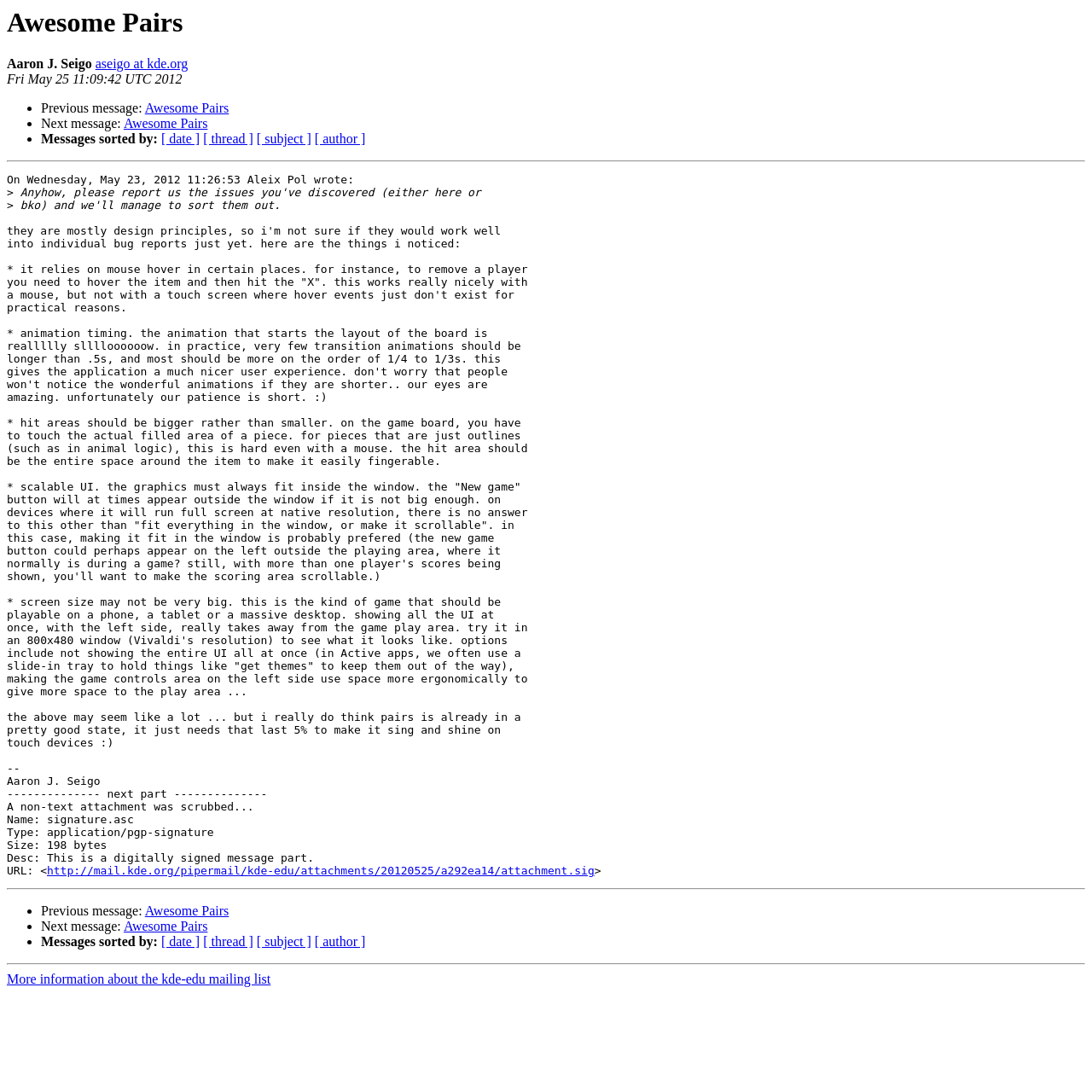What is the format of the attachment?
Look at the image and answer with only one word or phrase.

application/pgp-signature